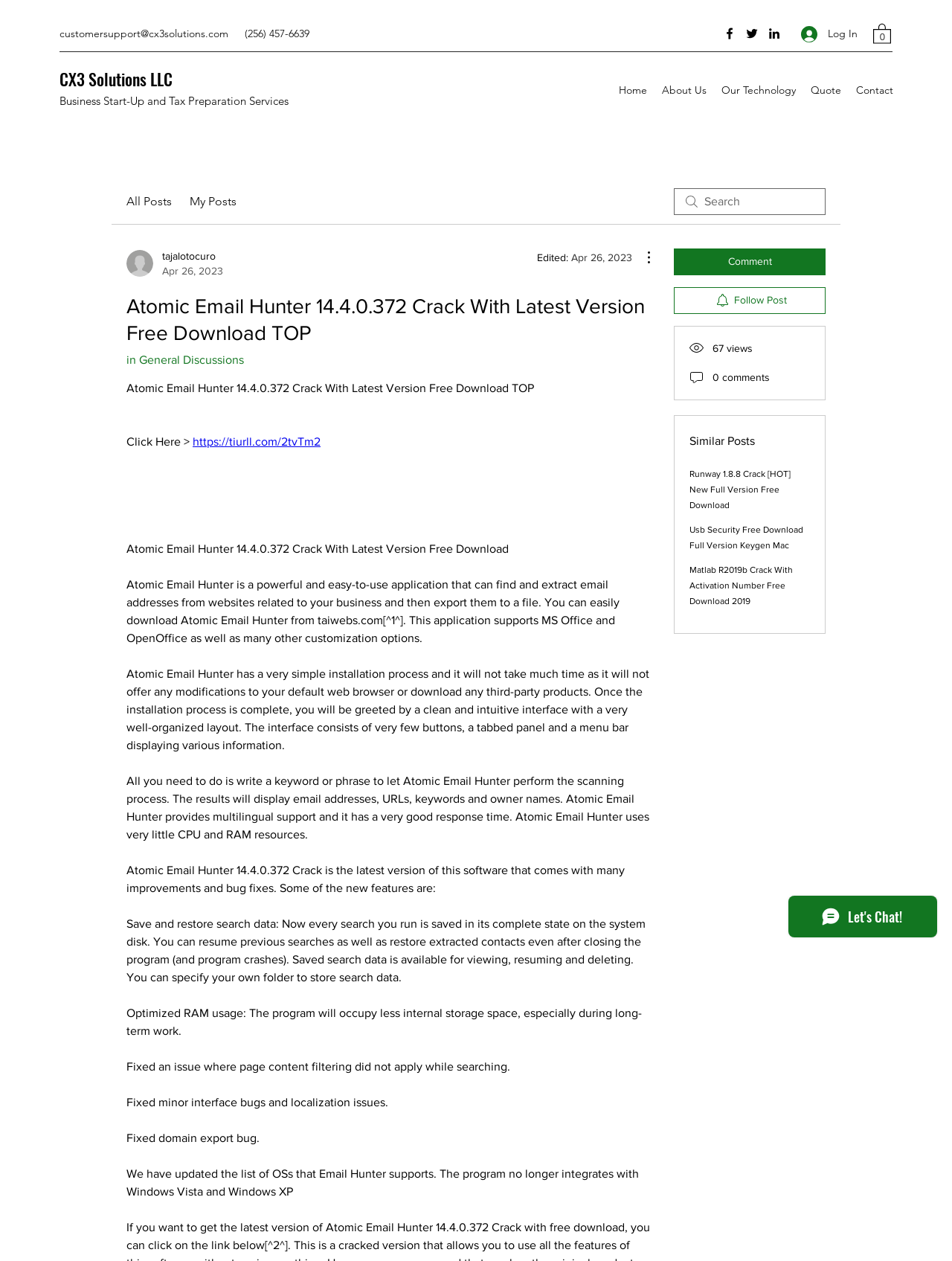Could you specify the bounding box coordinates for the clickable section to complete the following instruction: "Search for something"?

[0.708, 0.149, 0.867, 0.17]